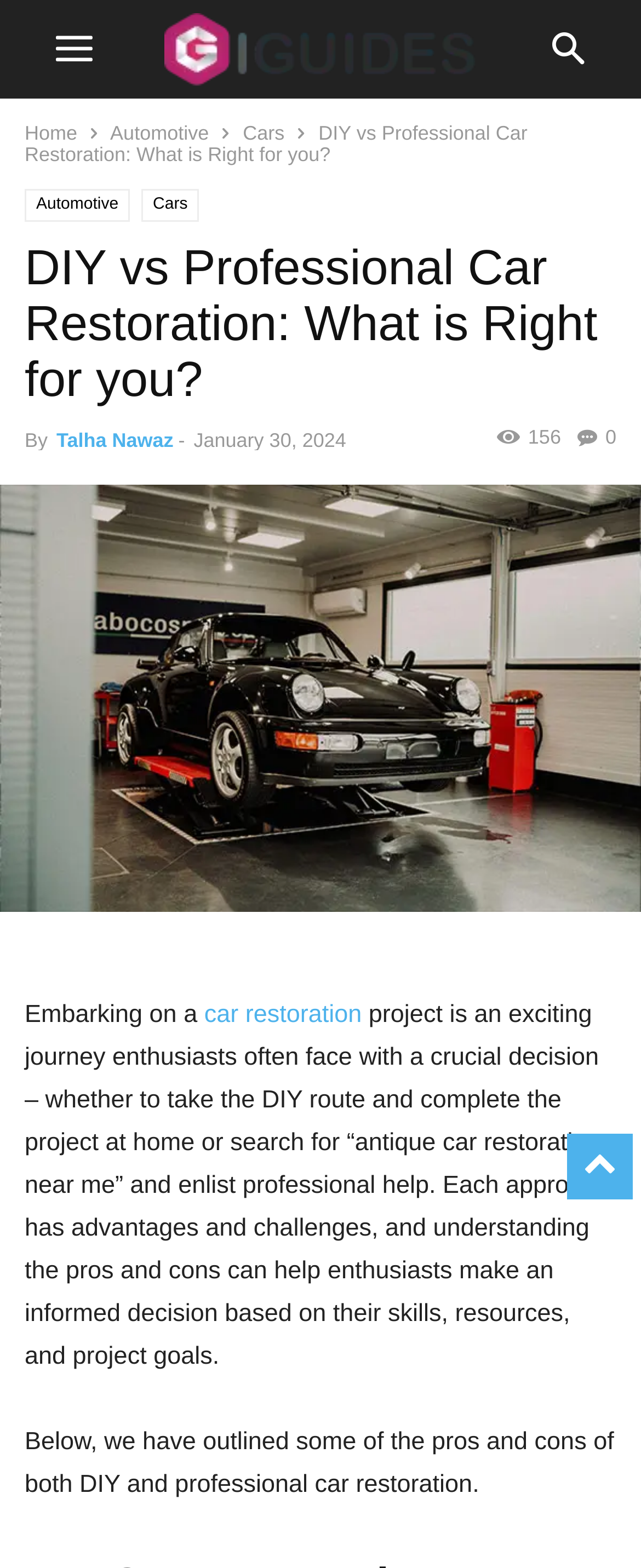Give a detailed overview of the webpage's appearance and contents.

The webpage is about exploring the pros and cons of DIY vs professional car detailing. At the top, there is an image of "iGuides" logo, followed by a navigation menu with links to "Home", "Automotive", and "Cars". Below the navigation menu, there is a heading that reads "DIY vs Professional Car Restoration: What is Right for you?".

To the right of the heading, there are links to "Automotive" and "Cars" again, and a section with the author's name, "Talha Nawaz", and the date "January 30, 2024". There is also a social media link and a counter showing 156 views.

The main content of the webpage starts with a link to "DIY Car Restoration" accompanied by an image. The text then explains that embarking on a car restoration project requires a crucial decision between taking the DIY route or seeking professional help. It highlights that each approach has its advantages and challenges, and understanding the pros and cons can help enthusiasts make an informed decision.

The webpage then outlines the pros and cons of both DIY and professional car restoration, with a section heading that reads "Below, we have outlined some of the pros and cons of both DIY and professional car restoration."